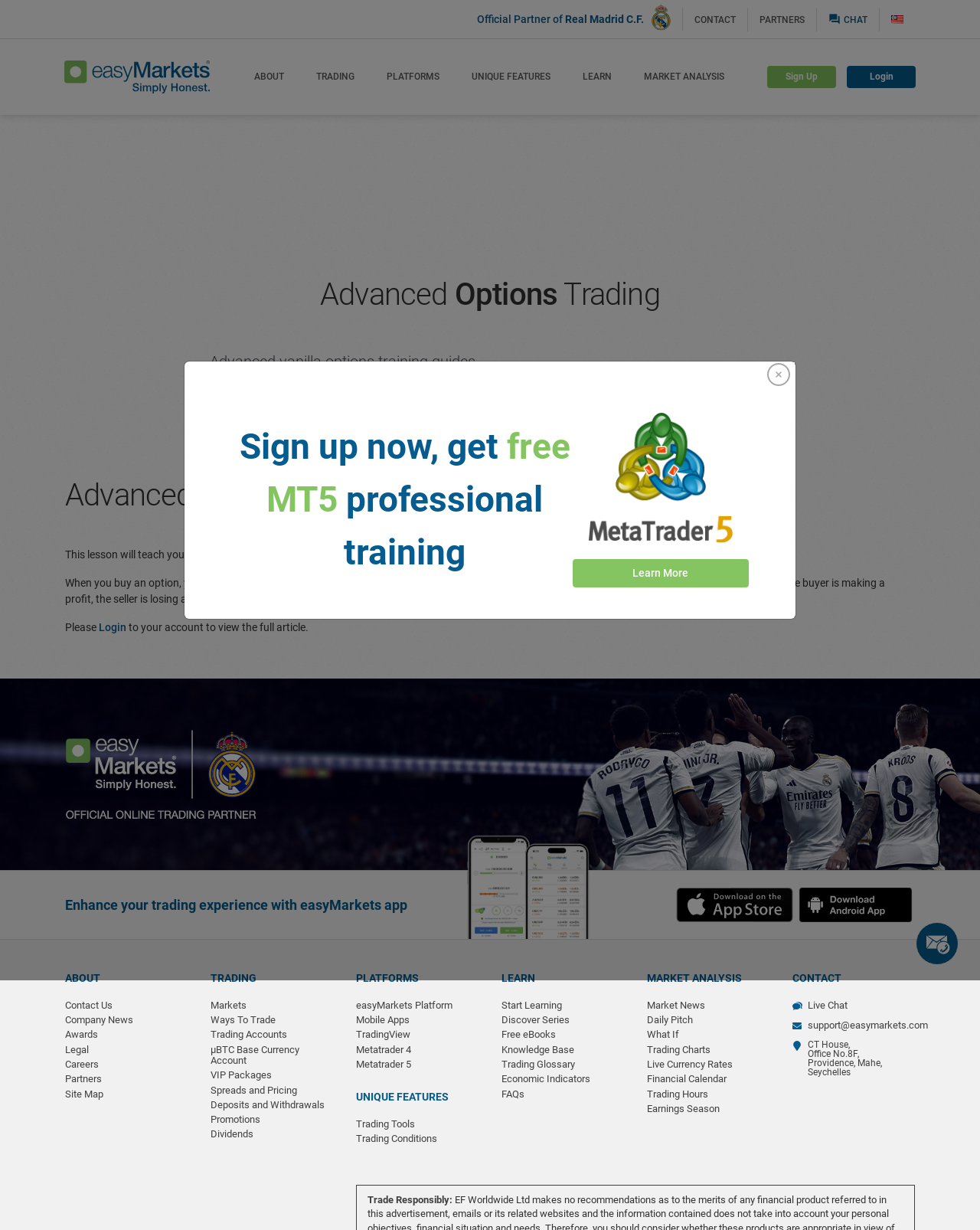Please provide a brief answer to the following inquiry using a single word or phrase:
What is required to access the full article?

Login